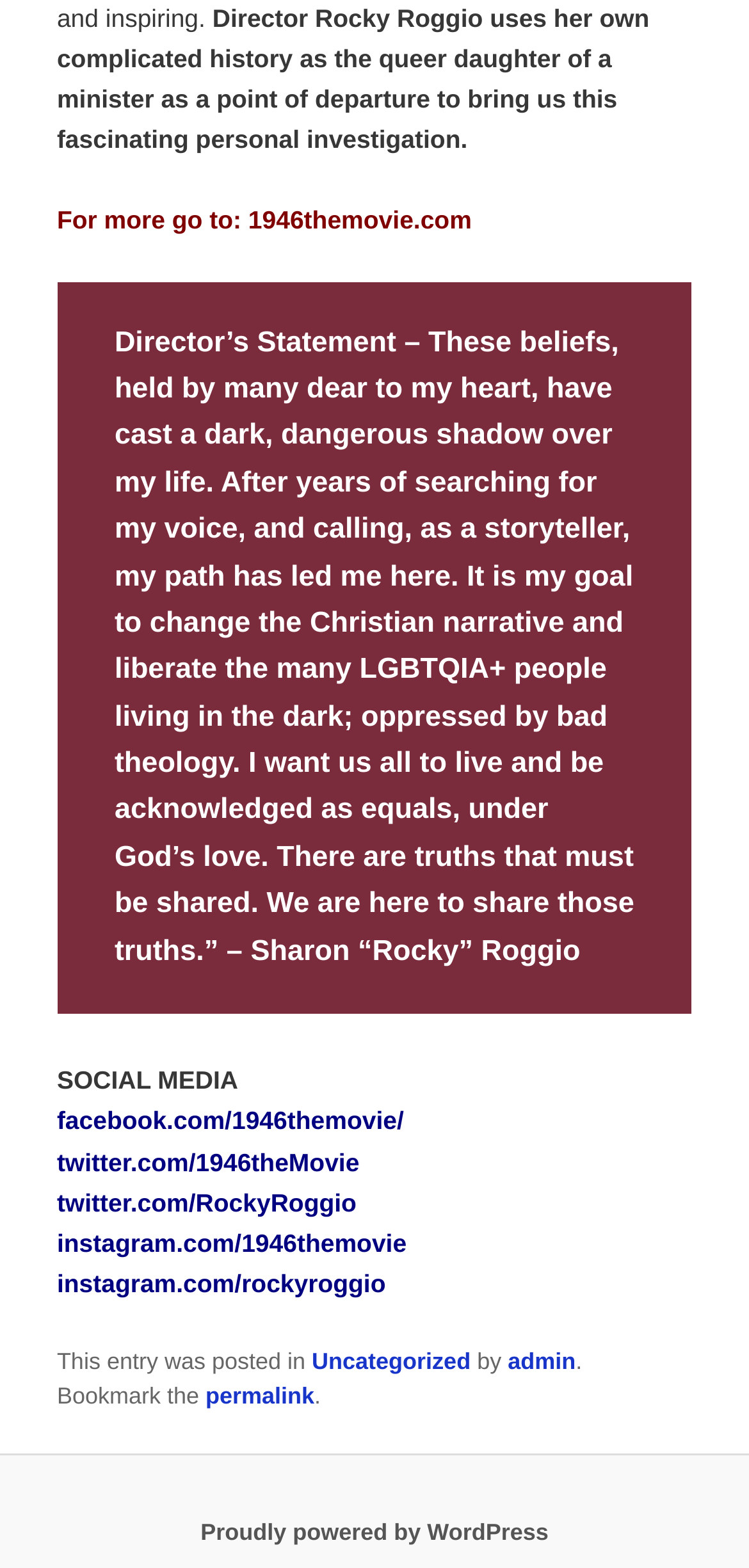Locate the bounding box coordinates of the element that should be clicked to fulfill the instruction: "View the admin's profile".

[0.678, 0.86, 0.769, 0.877]